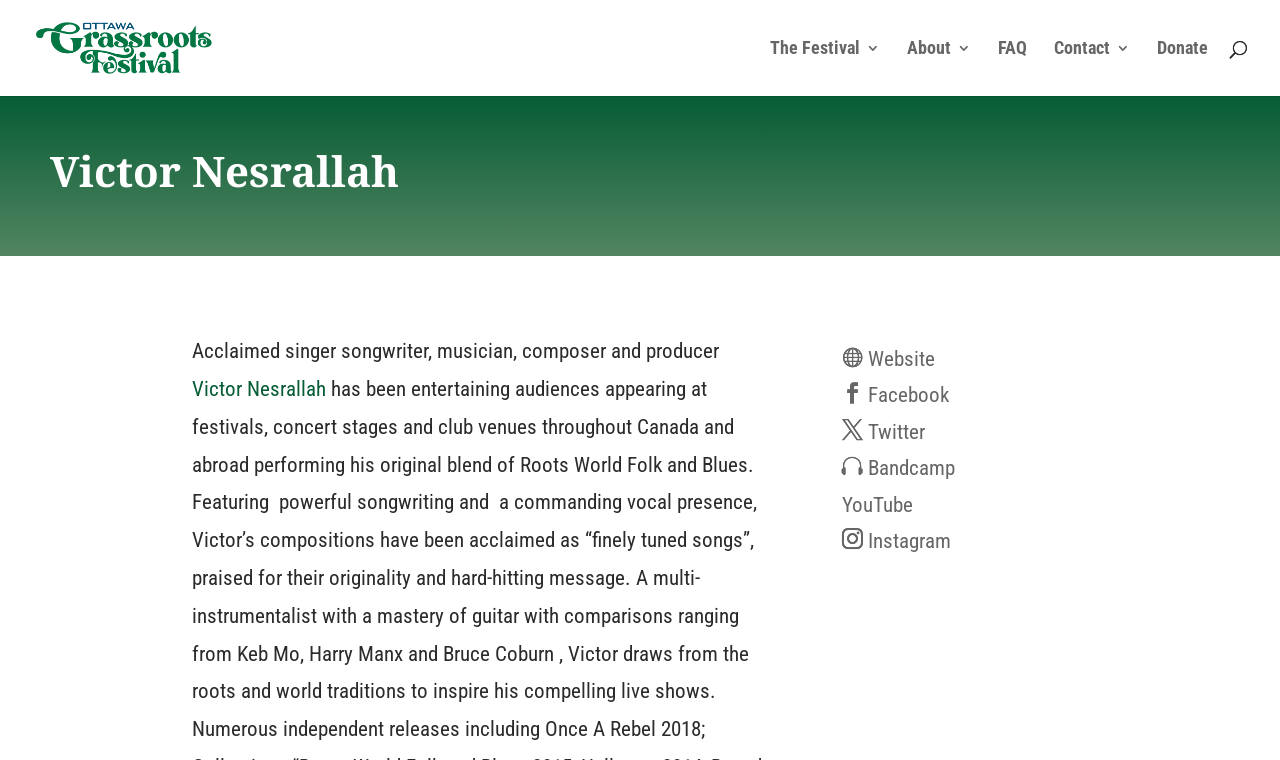Construct a comprehensive description capturing every detail on the webpage.

The webpage is about Victor Nesrallah, an acclaimed singer-songwriter, musician, composer, and producer. At the top left, there is a link to the "Ottawa Grassroots Festival" accompanied by an image with the same name. Below this, there are six links in a row, including "The Festival 3", "About 3", "FAQ", "Contact 3", "Donate", and they are positioned from left to right.

The main content of the webpage is focused on Victor Nesrallah, with a large heading bearing his name. Below the heading, there is a brief description of him as an "Acclaimed singer songwriter, musician, composer and producer". Next to this description, there is a link to his name. 

On the right side of the webpage, there are five social media links, including "Website", "Facebook", "Twitter", "Bandcamp", "YouTube", and "Instagram", each represented by an icon. These links are stacked vertically, with the "Website" link at the top and the "Instagram" link at the bottom.